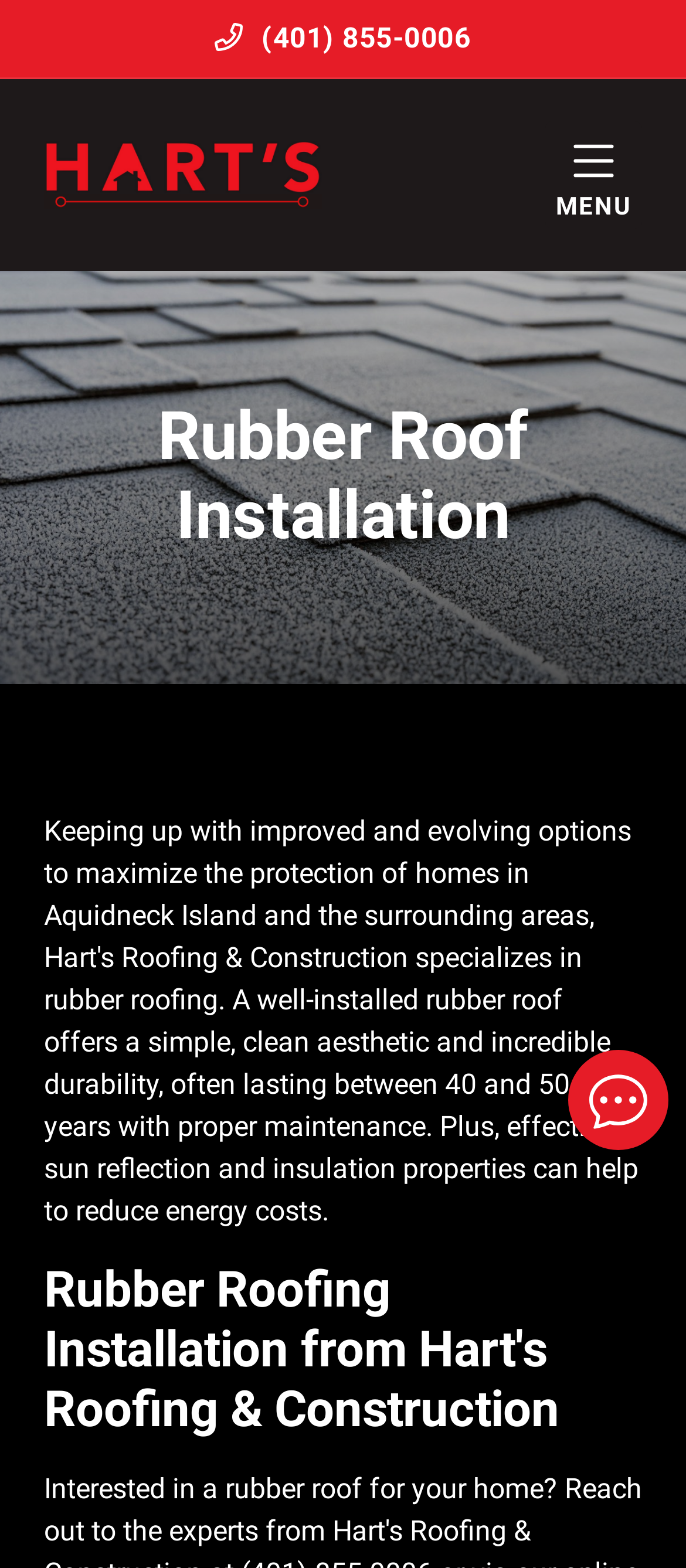Are there any navigation menus on the website?
Can you offer a detailed and complete answer to this question?

I found a navigation element with the text 'Primary menu' which contains a logo and a mobile menu open button. This suggests that there is a primary navigation menu on the website.